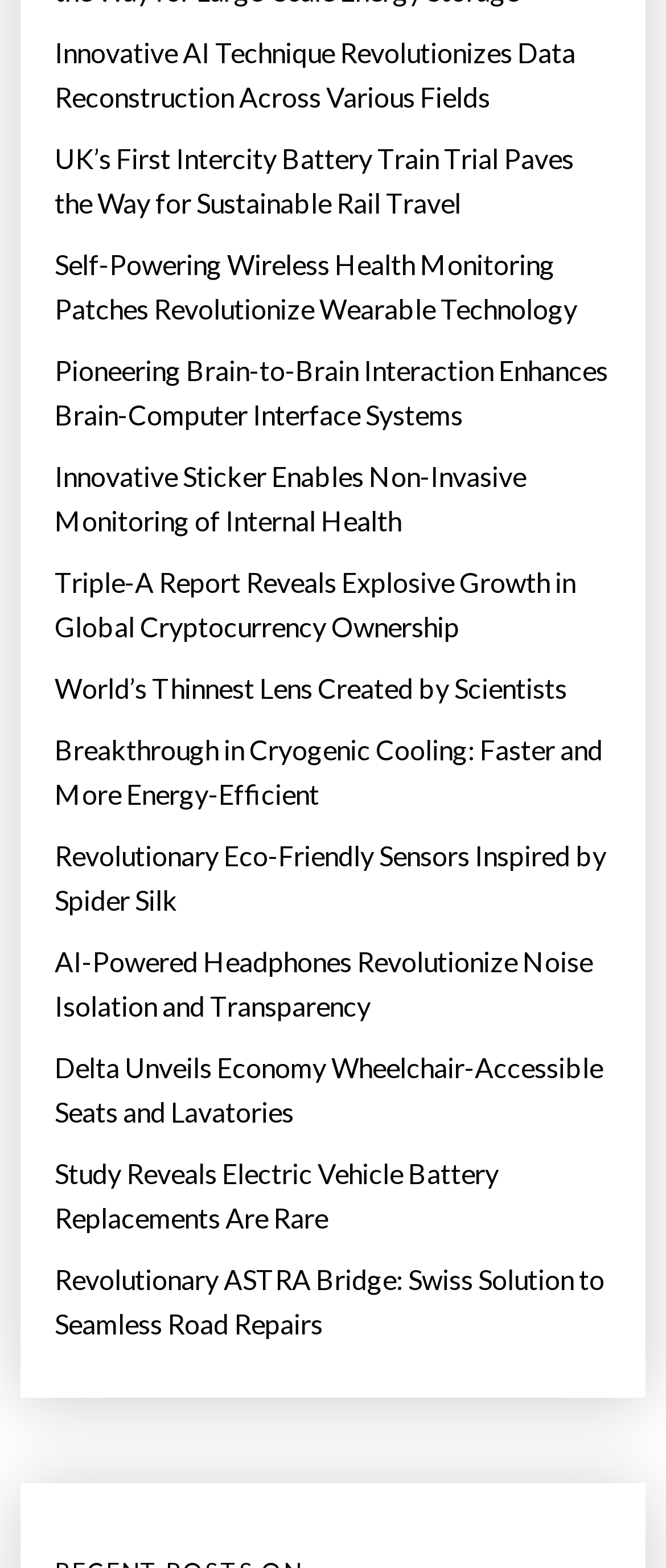Answer the question below using just one word or a short phrase: 
What is the topic of the last news article?

Road repairs